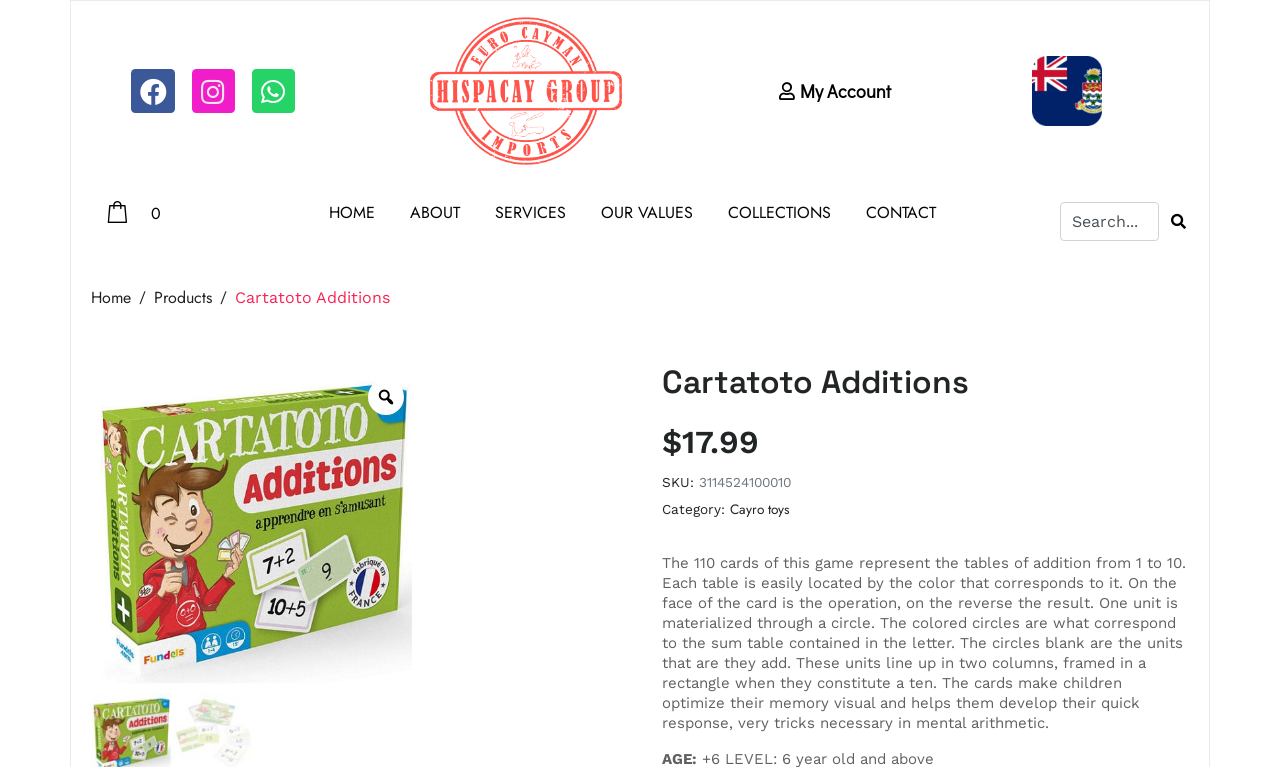Utilize the information from the image to answer the question in detail:
What is the function of the checkbox?

The function of the checkbox can be found in the checkbox 'Remember Me' with bounding box coordinates [0.328, 0.835, 0.338, 0.852]. It is likely used to remember the user's login credentials.